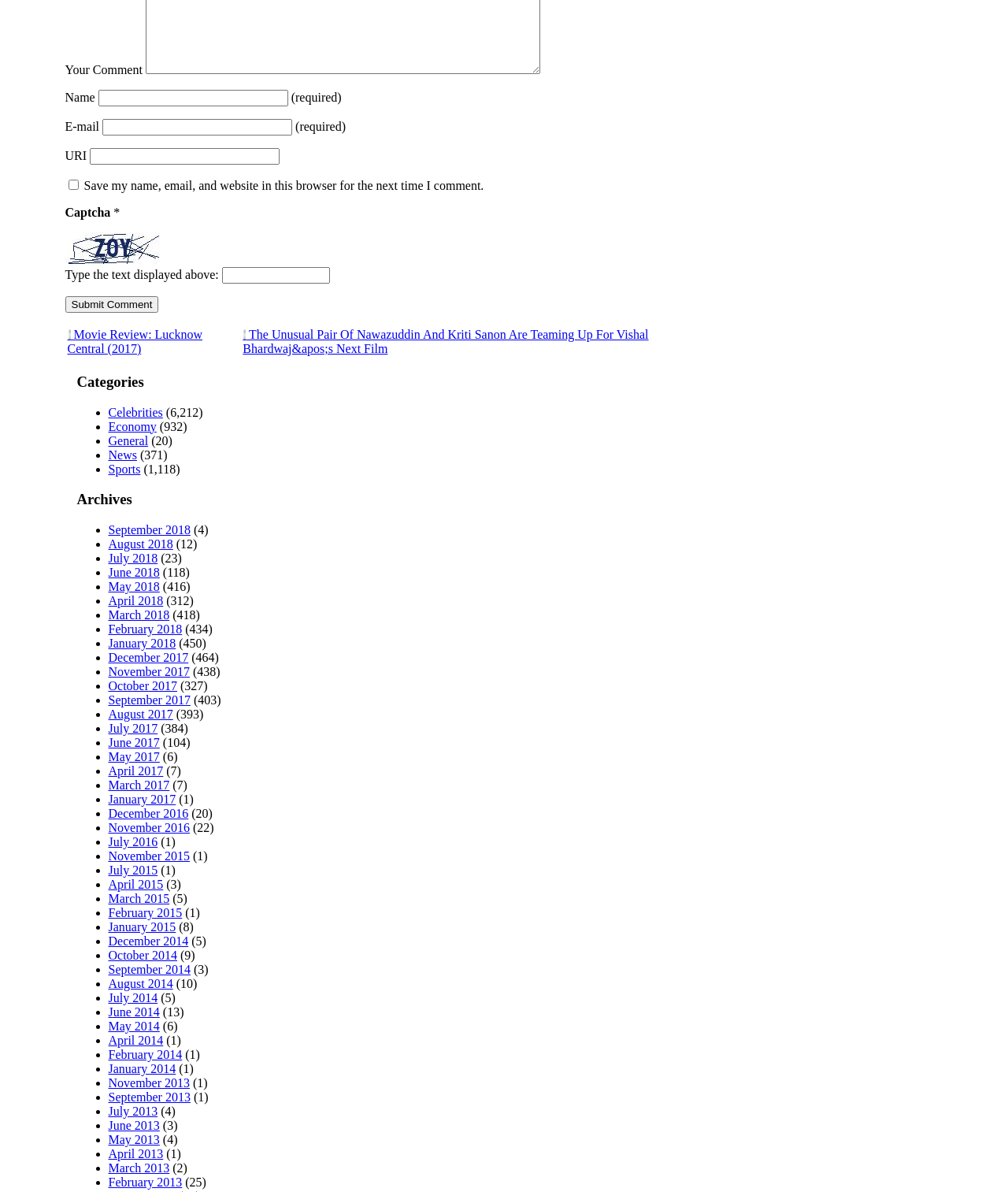What is the purpose of the checkbox?
Based on the image, answer the question with as much detail as possible.

The checkbox is labeled 'Save my name, email, and website in this browser for the next time I comment.' This suggests that its purpose is to save the user's comment information for future use.